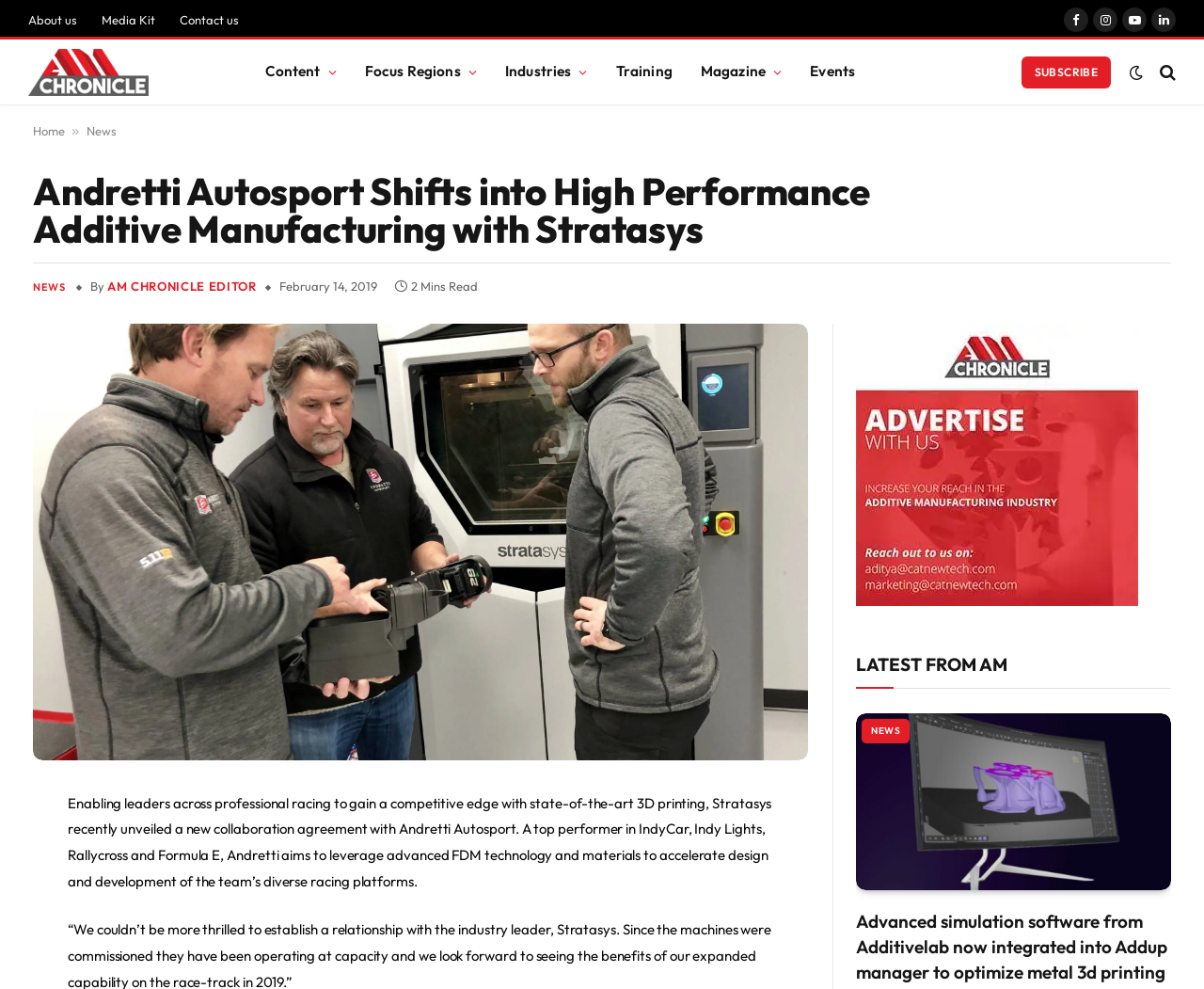Extract the bounding box coordinates for the UI element described as: "parent_node: SUBSCRIBE title="Search"".

[0.96, 0.051, 0.977, 0.094]